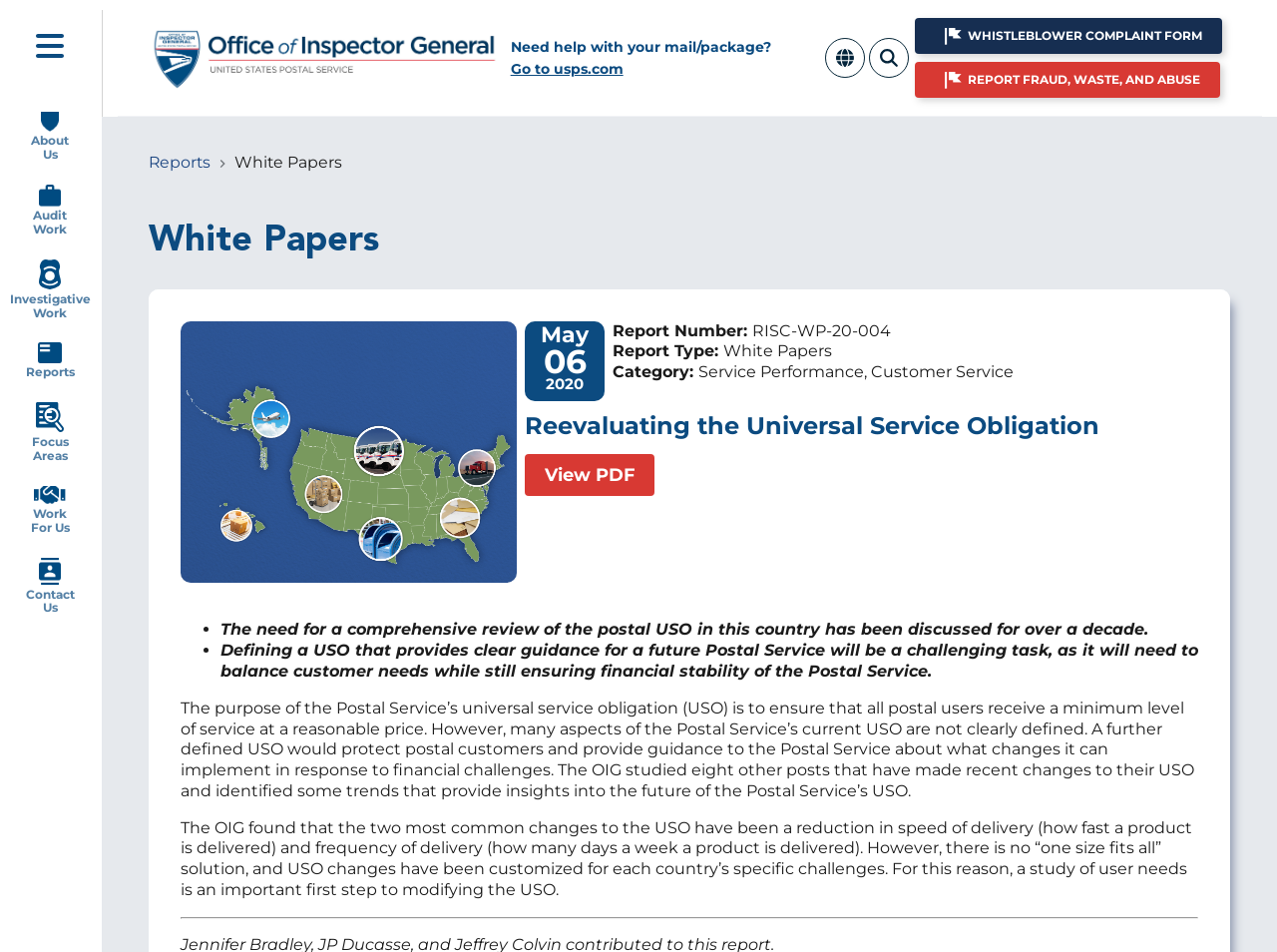Determine the bounding box coordinates of the clickable area required to perform the following instruction: "View PDF". The coordinates should be represented as four float numbers between 0 and 1: [left, top, right, bottom].

[0.411, 0.492, 0.519, 0.509]